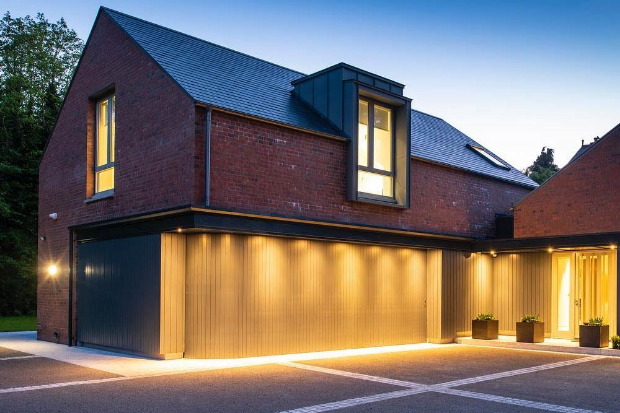Answer this question using a single word or a brief phrase:
What is the purpose of the well-placed windows?

Natural light and contemporary feel